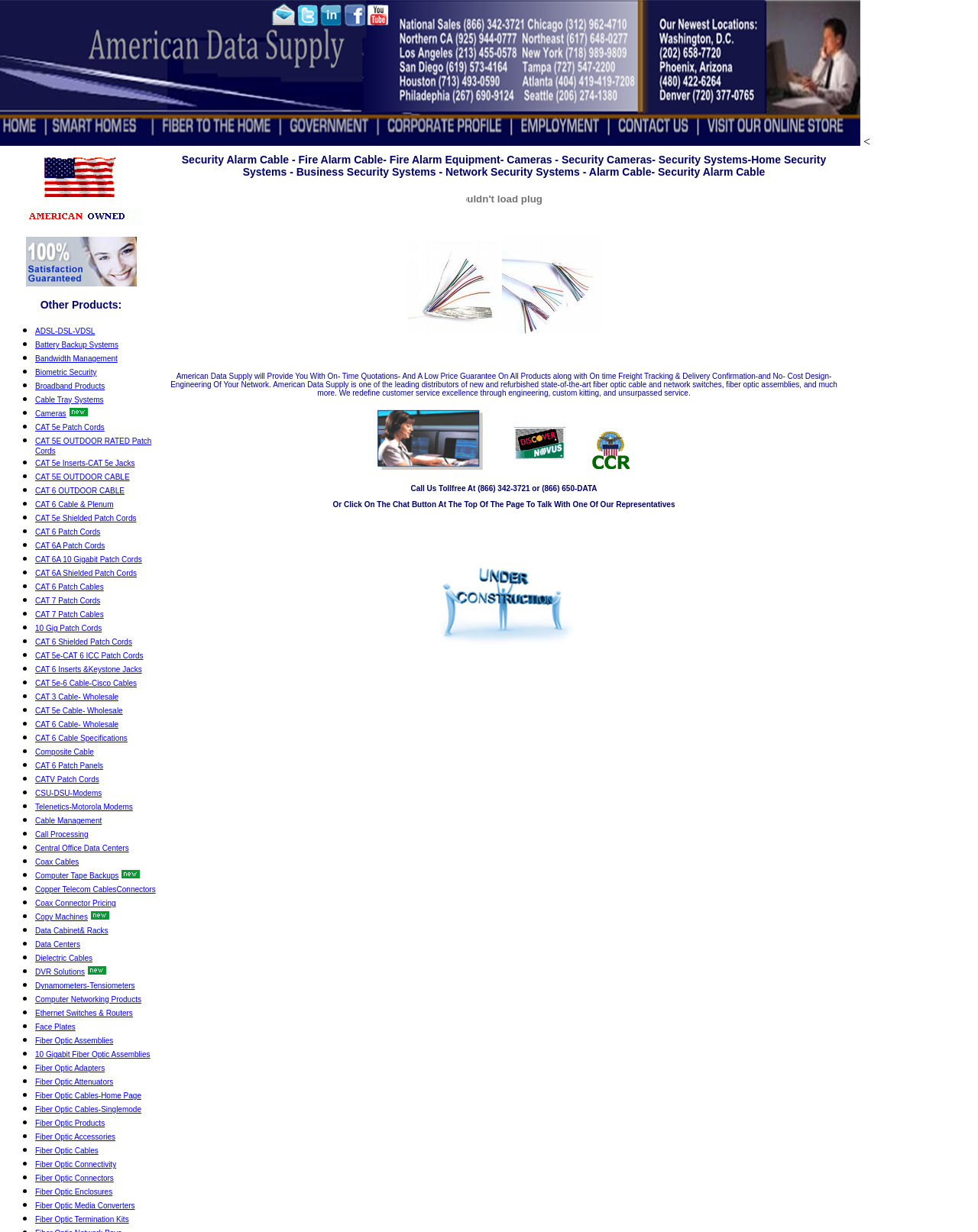Identify the bounding box coordinates of the area you need to click to perform the following instruction: "Check 'CAT 6 Patch Cables'".

[0.036, 0.473, 0.106, 0.48]